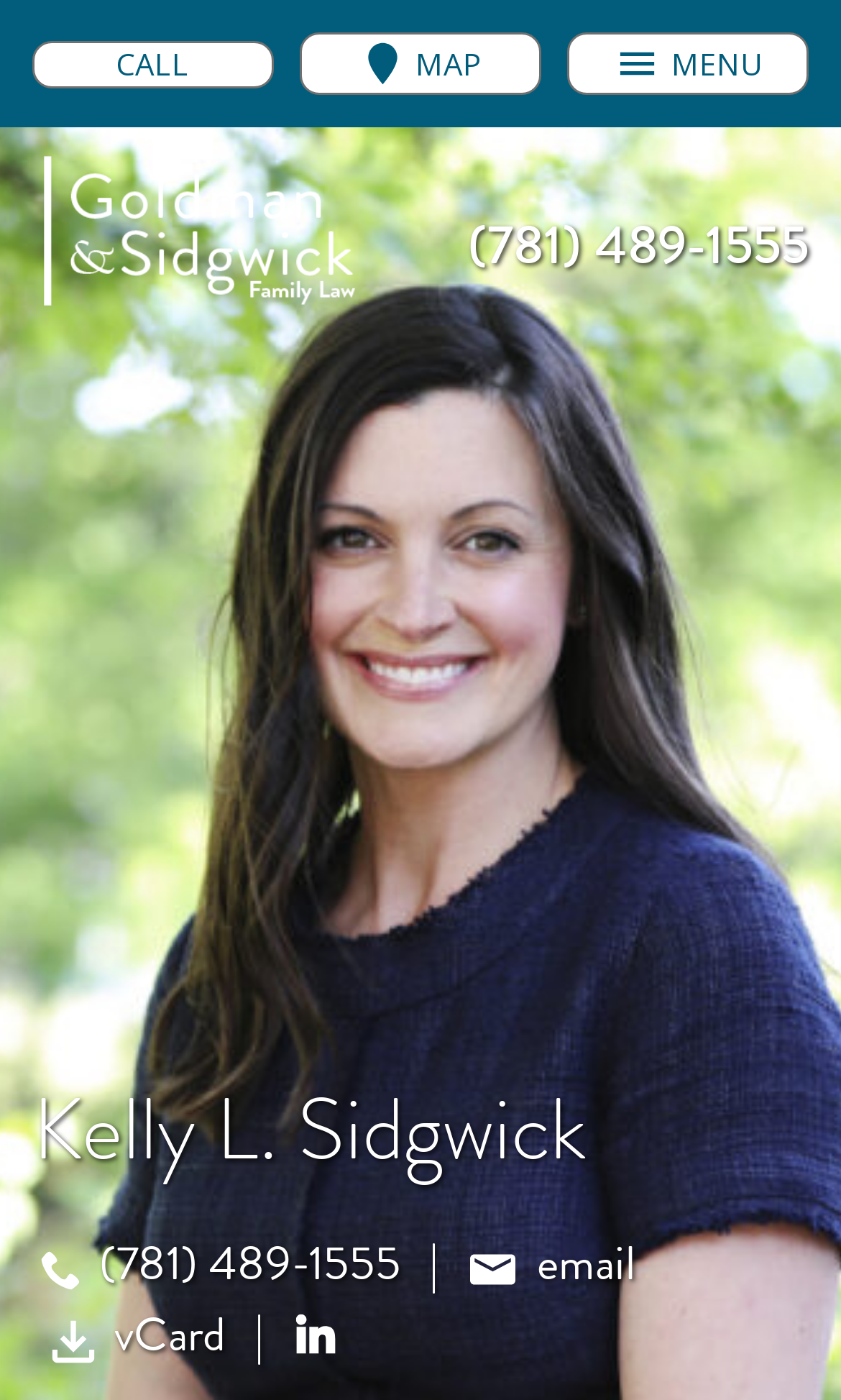Use a single word or phrase to answer the question:
What is the firm's name?

Goldman & Sidgwick